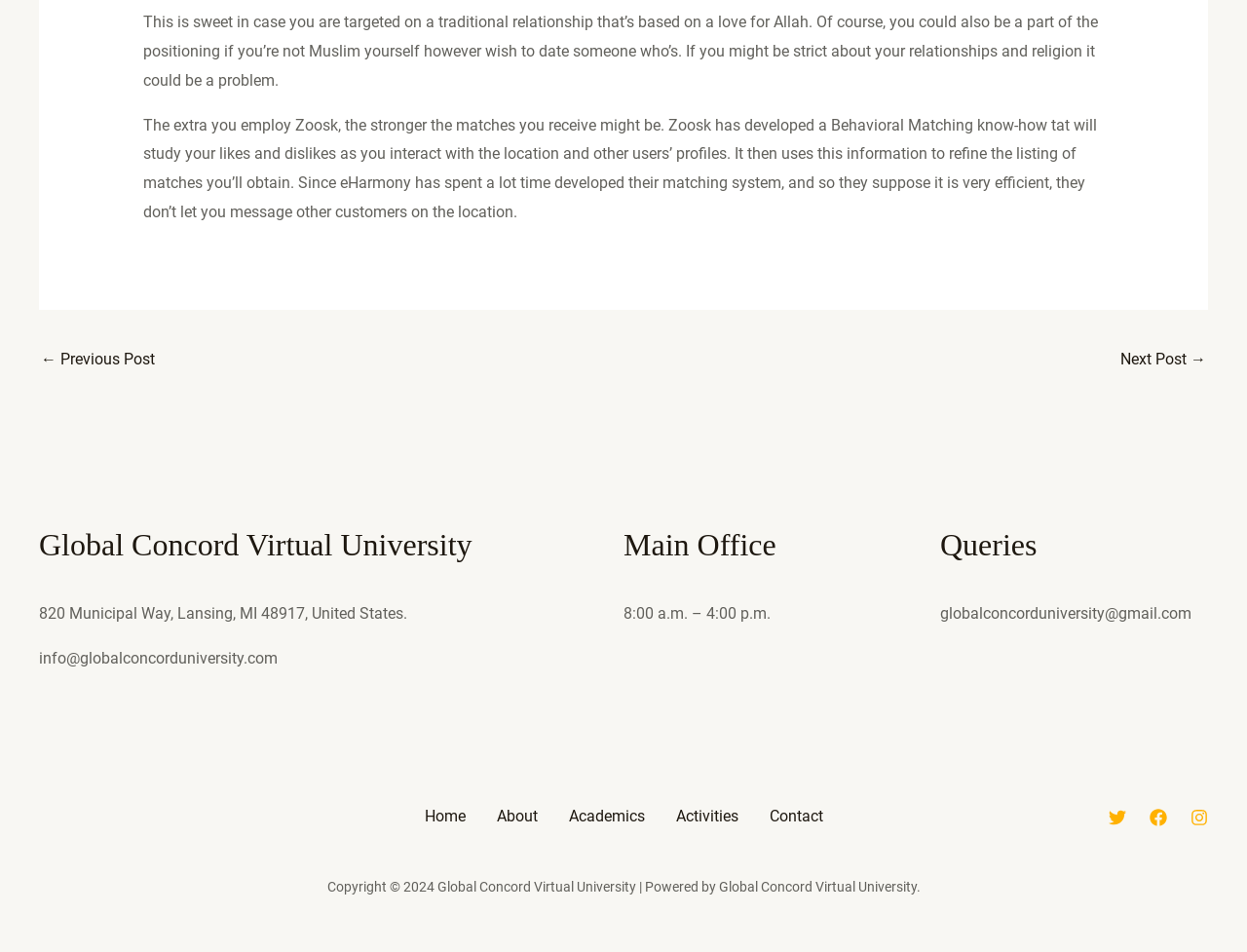Please locate the clickable area by providing the bounding box coordinates to follow this instruction: "Click the 'Search the KDF' link".

None